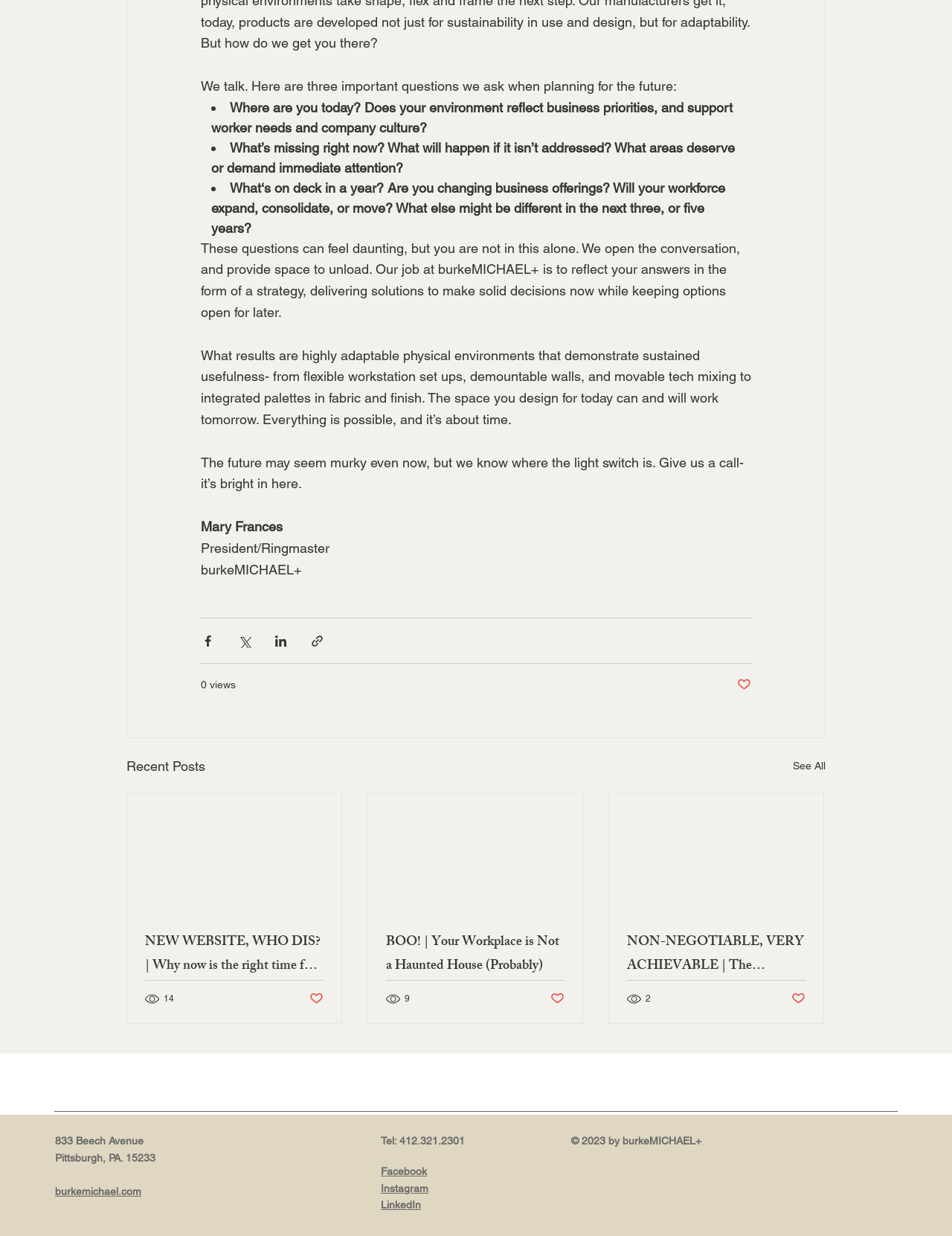Kindly determine the bounding box coordinates of the area that needs to be clicked to fulfill this instruction: "Read the post 'NEW WEBSITE, WHO DIS?'".

[0.152, 0.753, 0.34, 0.792]